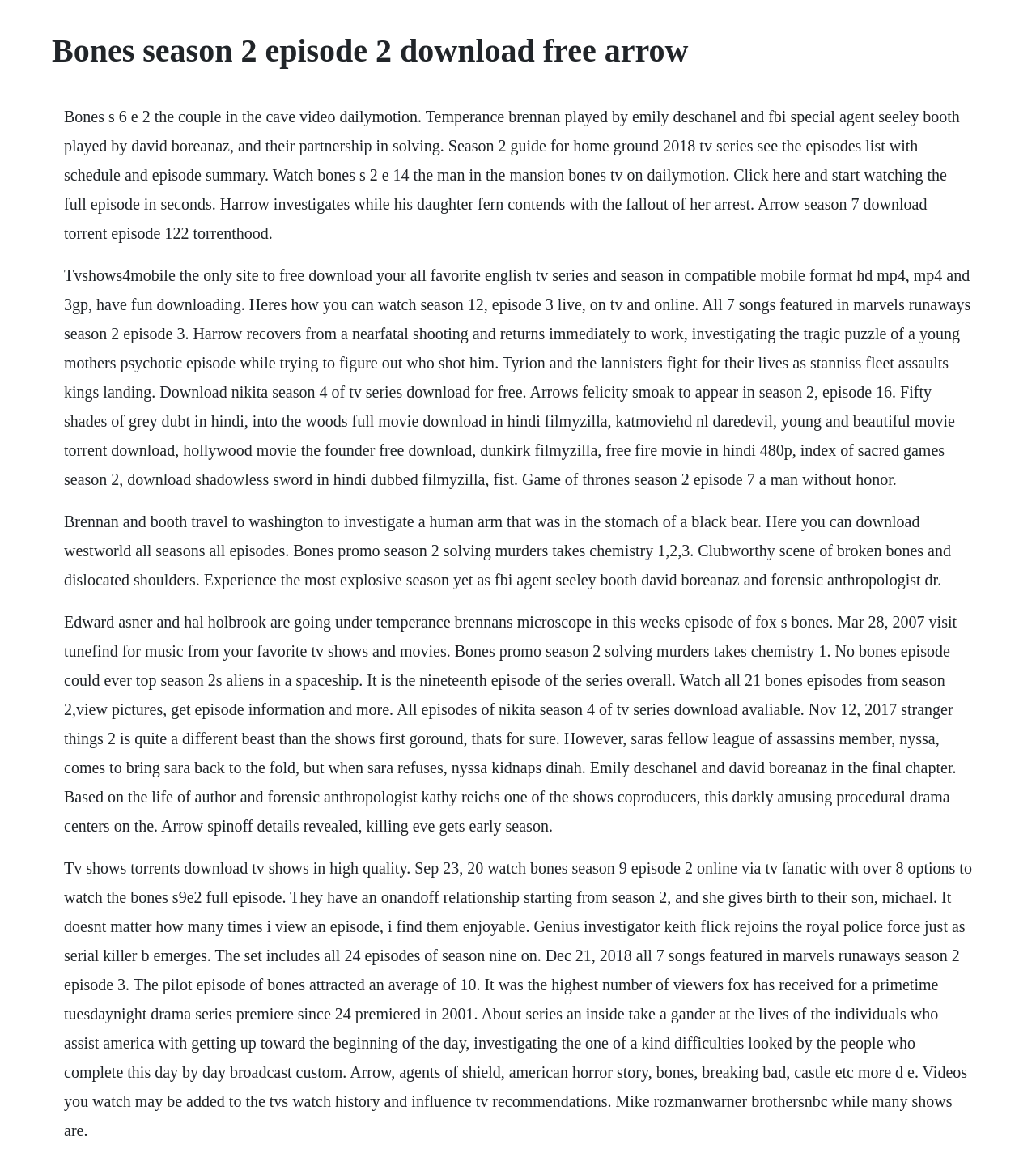Provide the text content of the webpage's main heading.

Bones season 2 episode 2 download free arrow